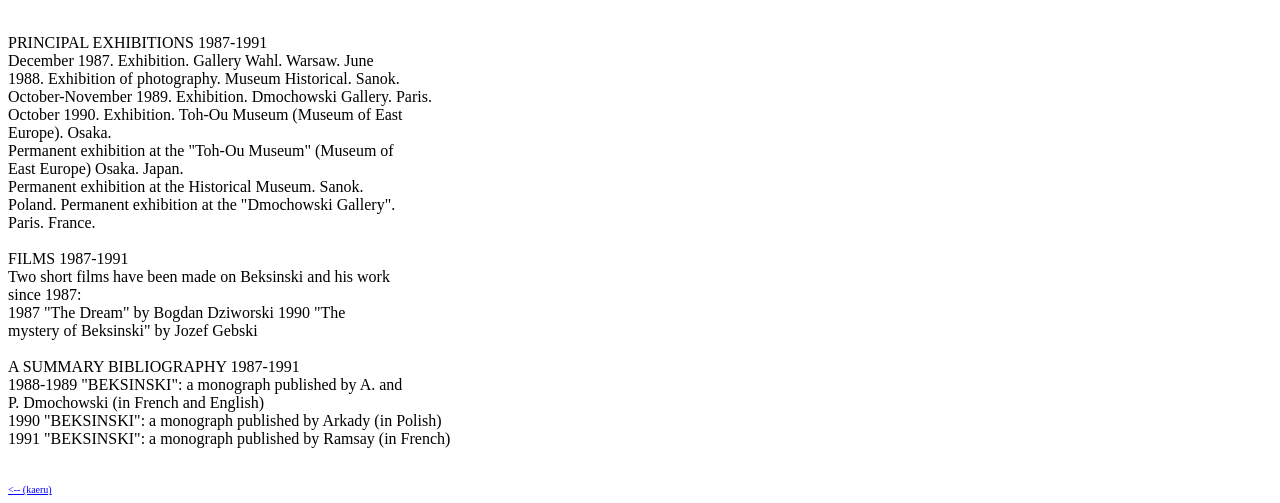Provide your answer in a single word or phrase: 
What is the last item listed?

<-- (kaeru)